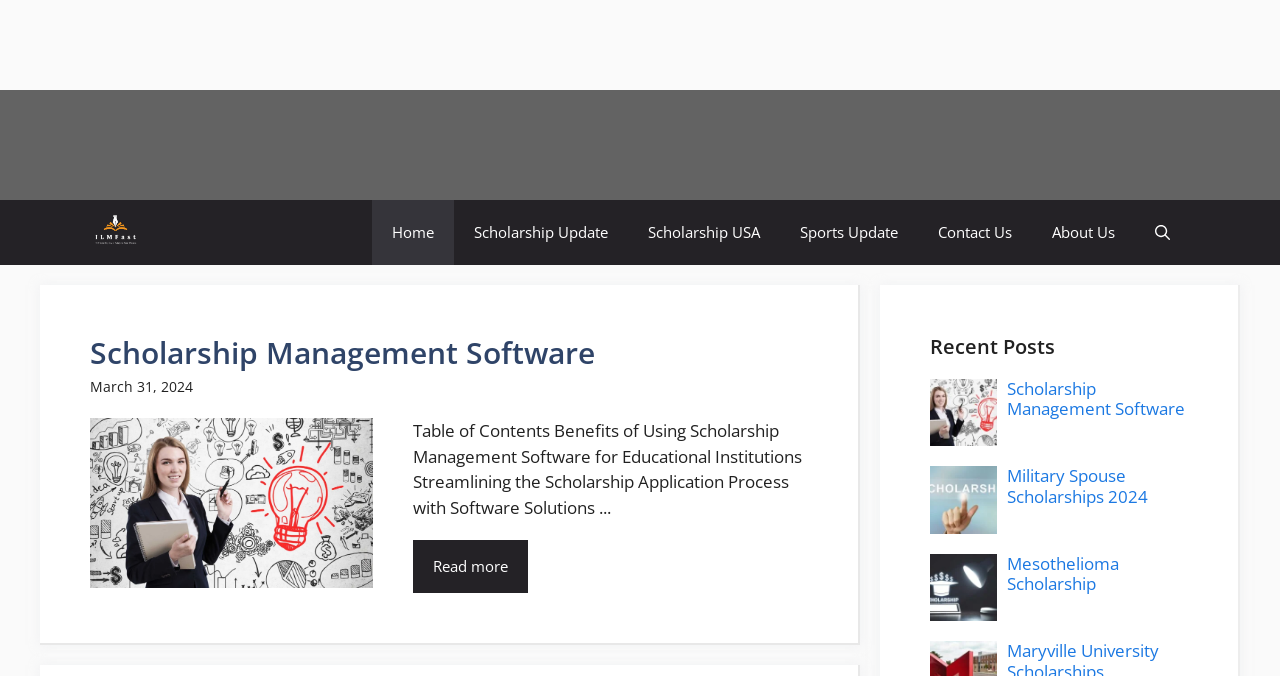Refer to the image and provide an in-depth answer to the question: 
What is the topic of the first article?

The first article on the webpage is about 'Scholarship Management Software', which is indicated by the heading 'Scholarship Management Software' and the link 'Scholarship Management Software' below it.